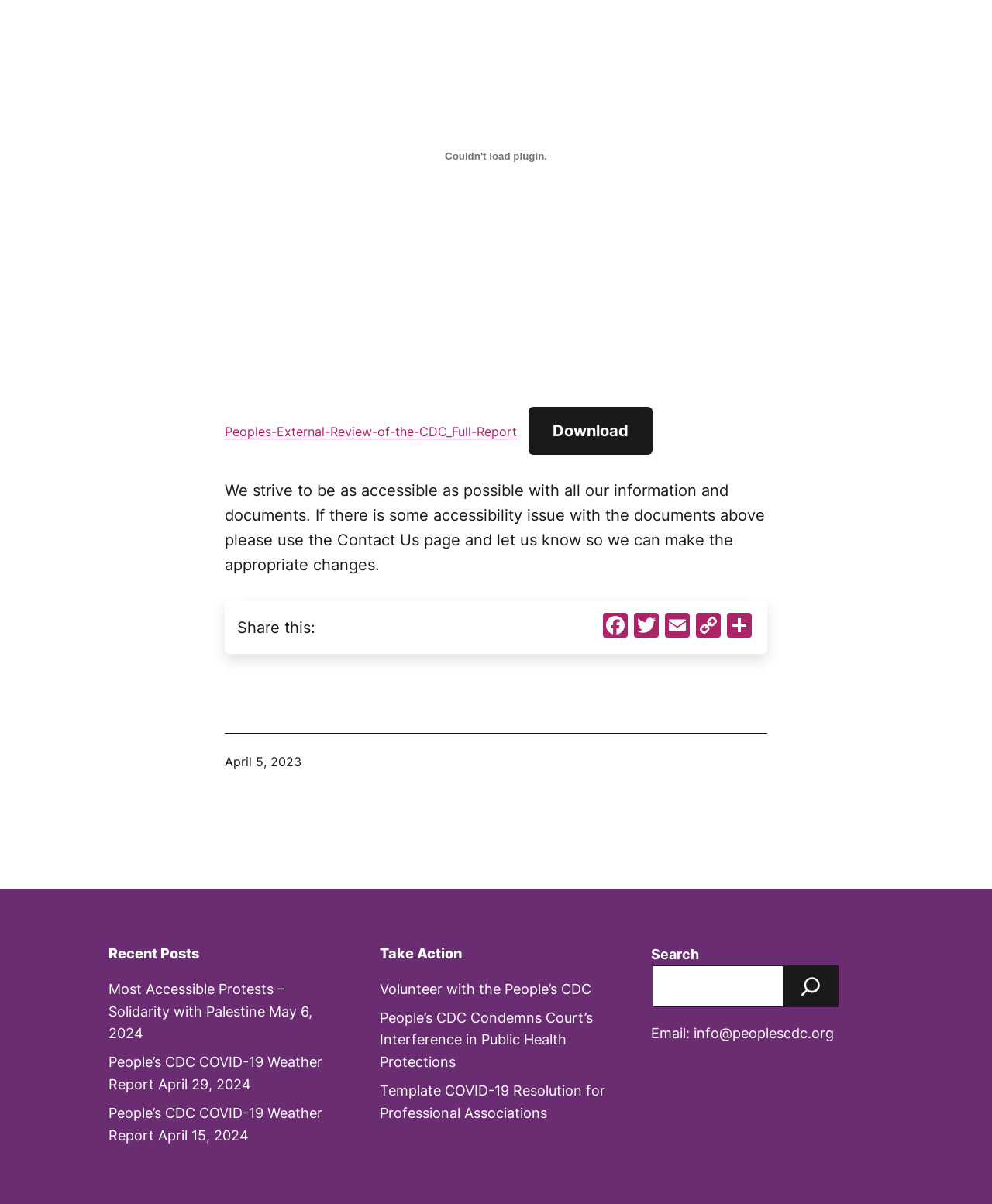Please identify the bounding box coordinates for the region that you need to click to follow this instruction: "View recent posts".

[0.109, 0.784, 0.344, 0.8]